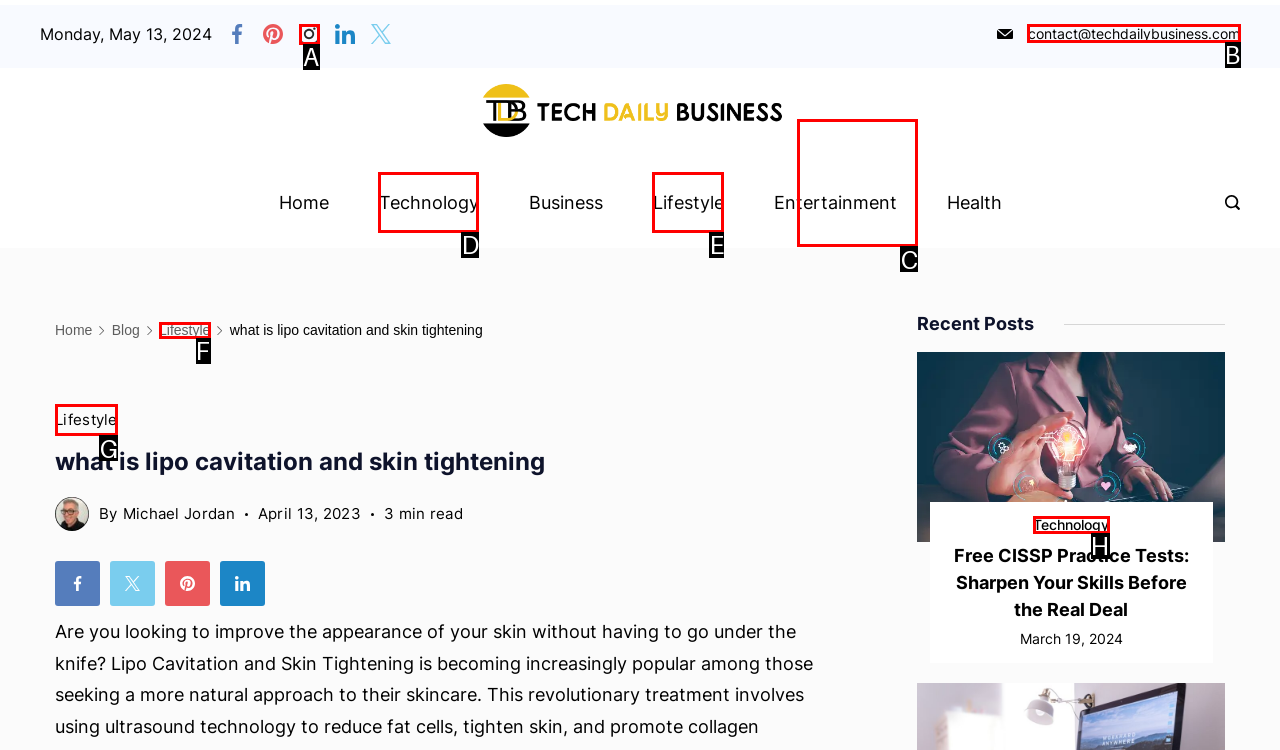Indicate which HTML element you need to click to complete the task: Read about NYIOOC. Provide the letter of the selected option directly.

None